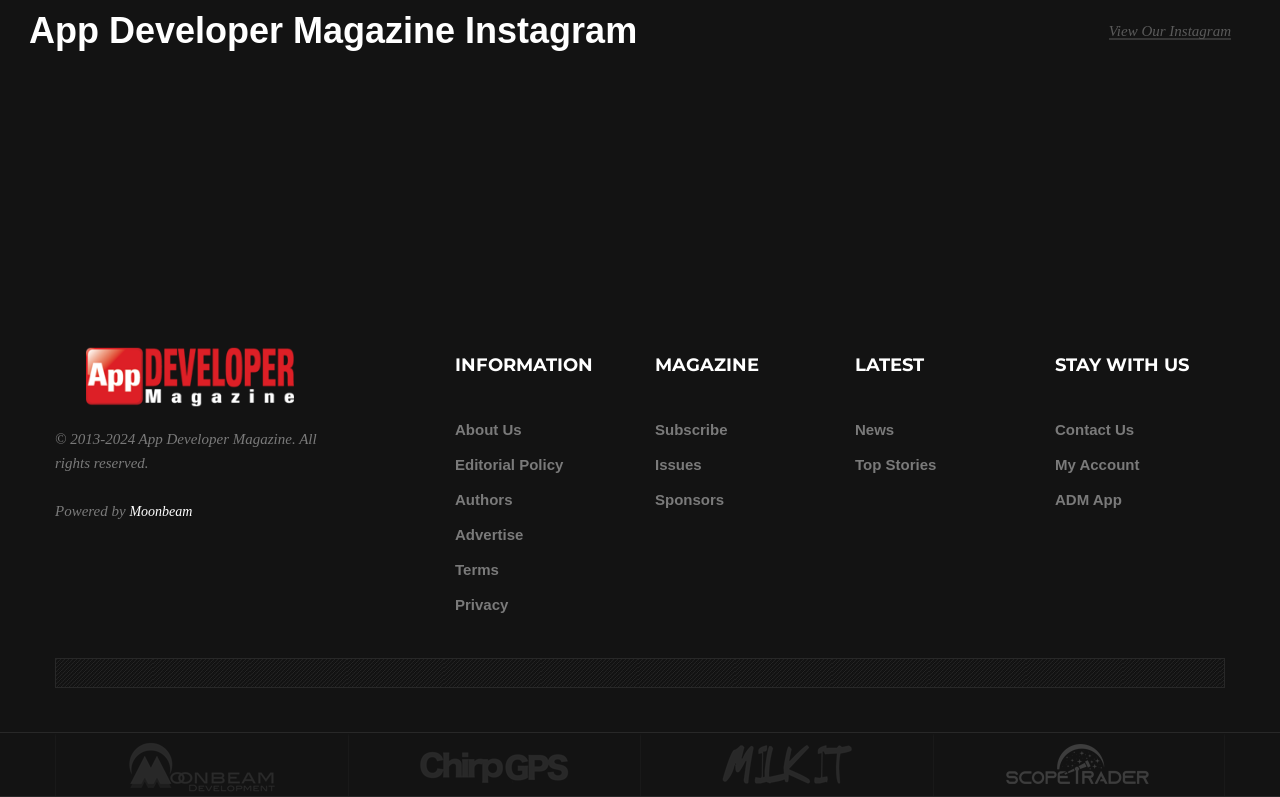Find the bounding box coordinates of the clickable area that will achieve the following instruction: "View Our Instagram".

[0.866, 0.029, 0.962, 0.05]